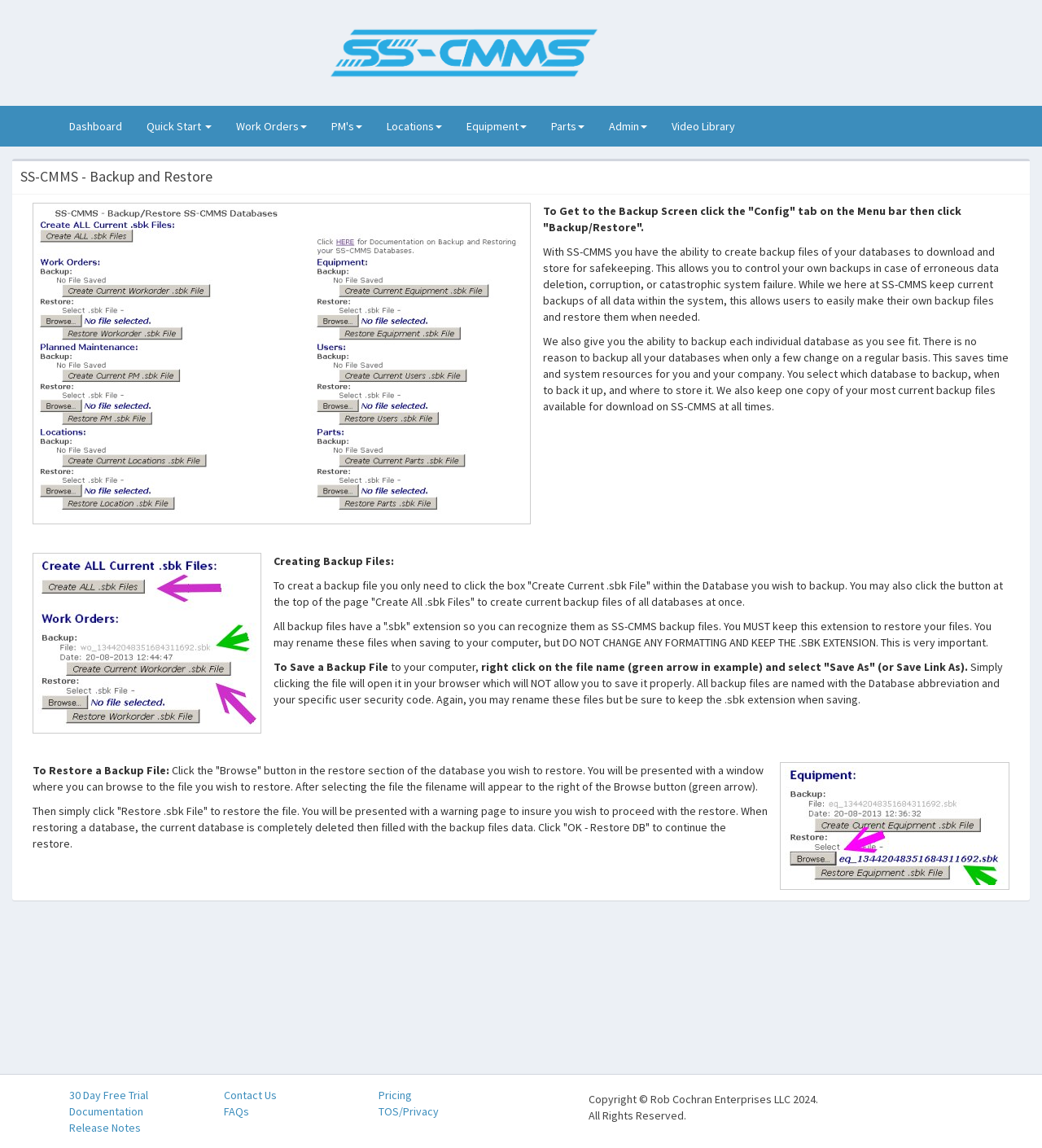Write a detailed summary of the webpage, including text, images, and layout.

The webpage is about SS-CMMS, a computerized maintenance management system (CMMS) that is affordable and easy to use. At the top of the page, there is a layout table with a link and an image. Below this, there is a navigation menu with 9 links: Dashboard, Quick Start, Work Orders, PM's, Locations, Equipment, Parts, Admin, and Video Library.

The main content of the page is about backup and restore features of SS-CMMS. There is a heading "SS-CMMS - Backup and Restore" followed by an image. Below this, there are three paragraphs of text explaining the backup and restore process, including the ability to create backup files of databases, store them, and restore them when needed.

There are also three images on the page, one above the main content, one in the middle, and one at the bottom. The middle image is related to creating backup files, and the bottom image is related to restoring backup files.

Below the main content, there are several sections of text explaining the process of creating backup files, including how to create a backup file, how to save a backup file, and how to restore a backup file. These sections are accompanied by images and have clear headings and instructions.

At the bottom of the page, there is a footer section with several links, including a 30-day free trial, documentation, release notes, contact us, FAQs, pricing, and TOS/privacy. There is also a copyright notice and a statement that all rights are reserved.